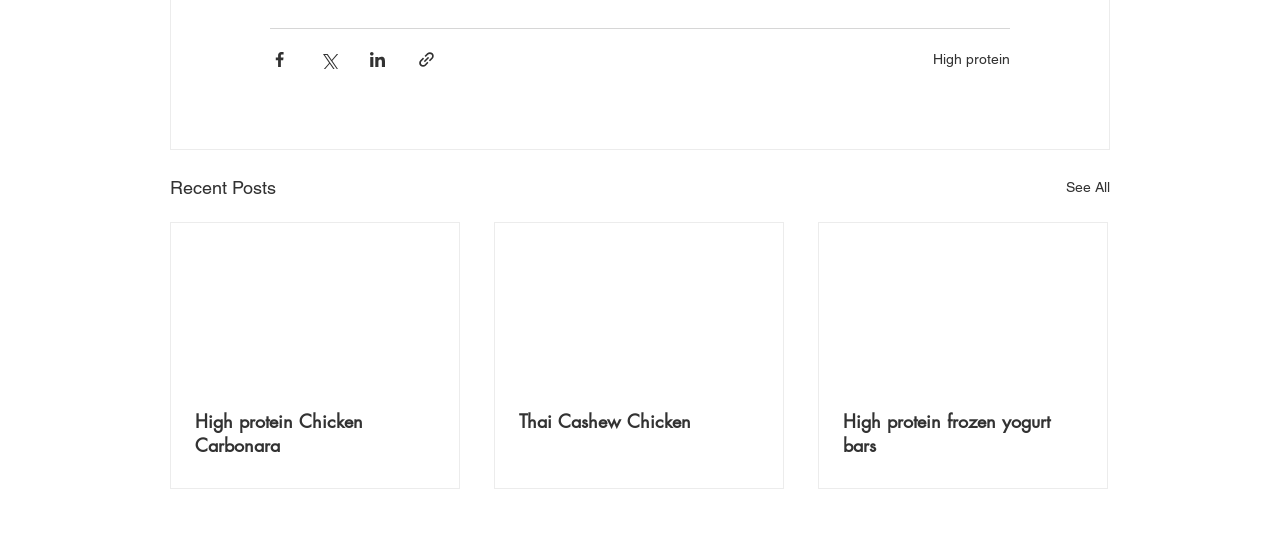What is the category of the posts?
Please provide a single word or phrase answer based on the image.

Recent Posts